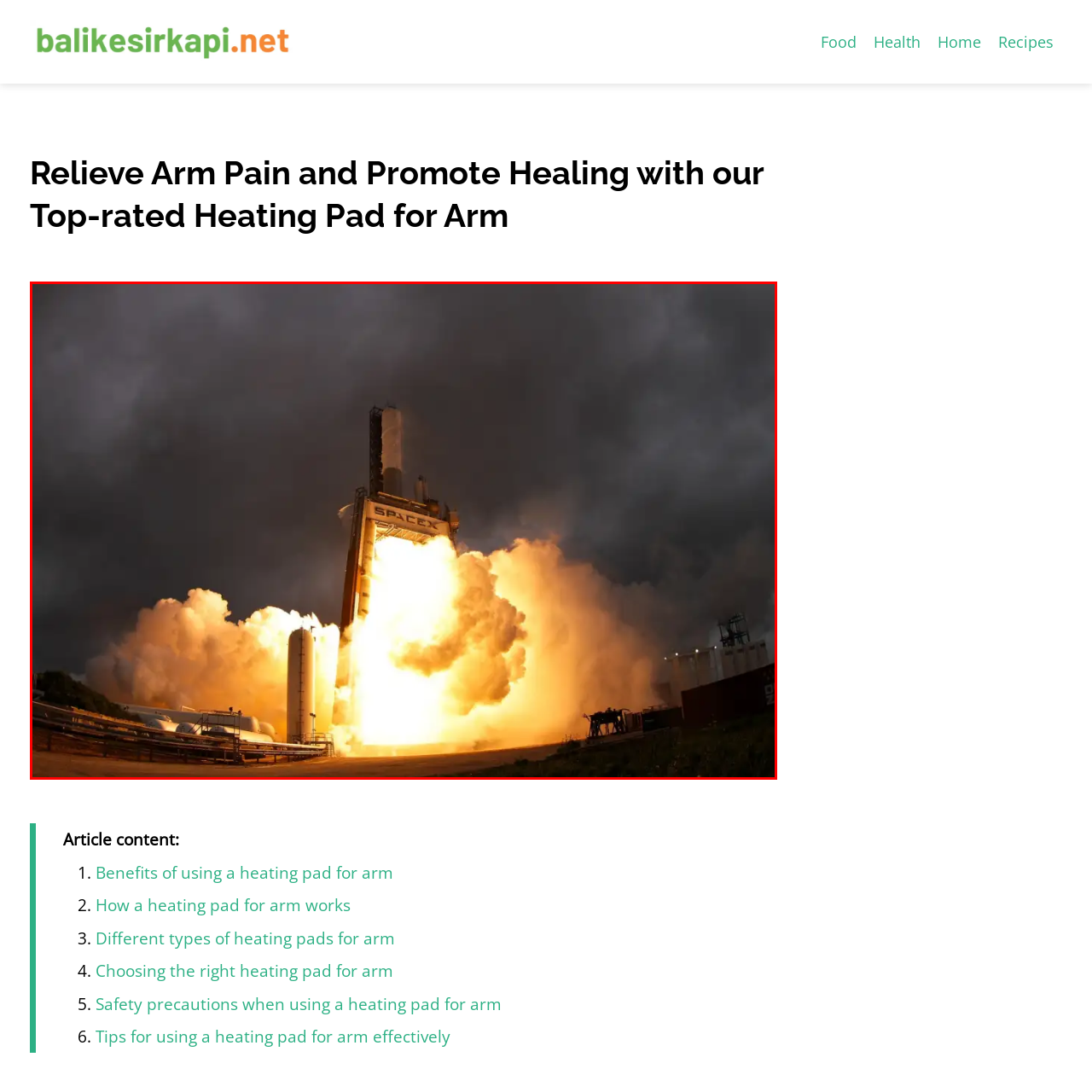Analyze the picture enclosed by the red bounding box and provide a single-word or phrase answer to this question:
What is the mood of the sky in the backdrop?

Moody